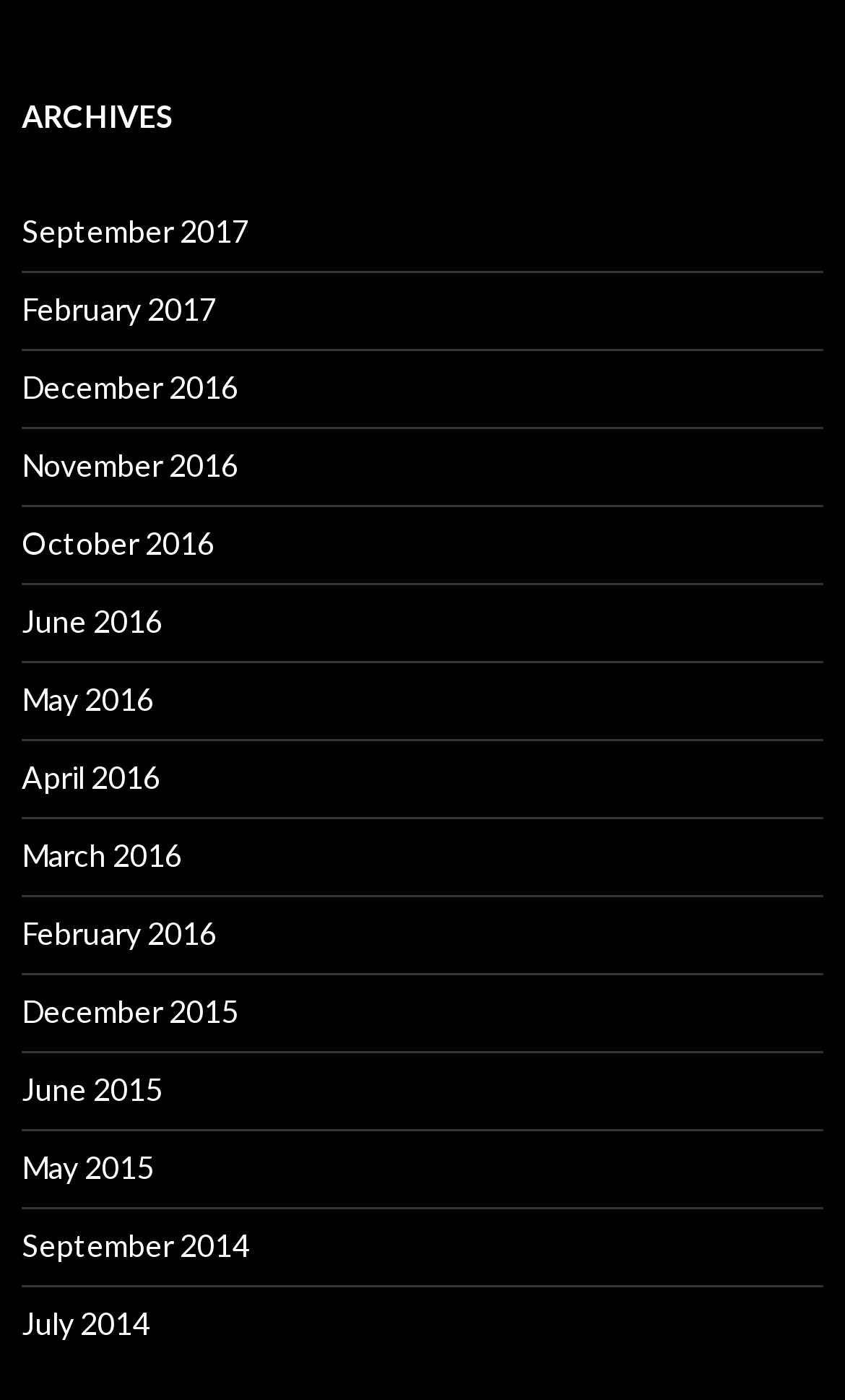Specify the bounding box coordinates of the element's region that should be clicked to achieve the following instruction: "browse archives for May 2015". The bounding box coordinates consist of four float numbers between 0 and 1, in the format [left, top, right, bottom].

[0.026, 0.82, 0.182, 0.847]